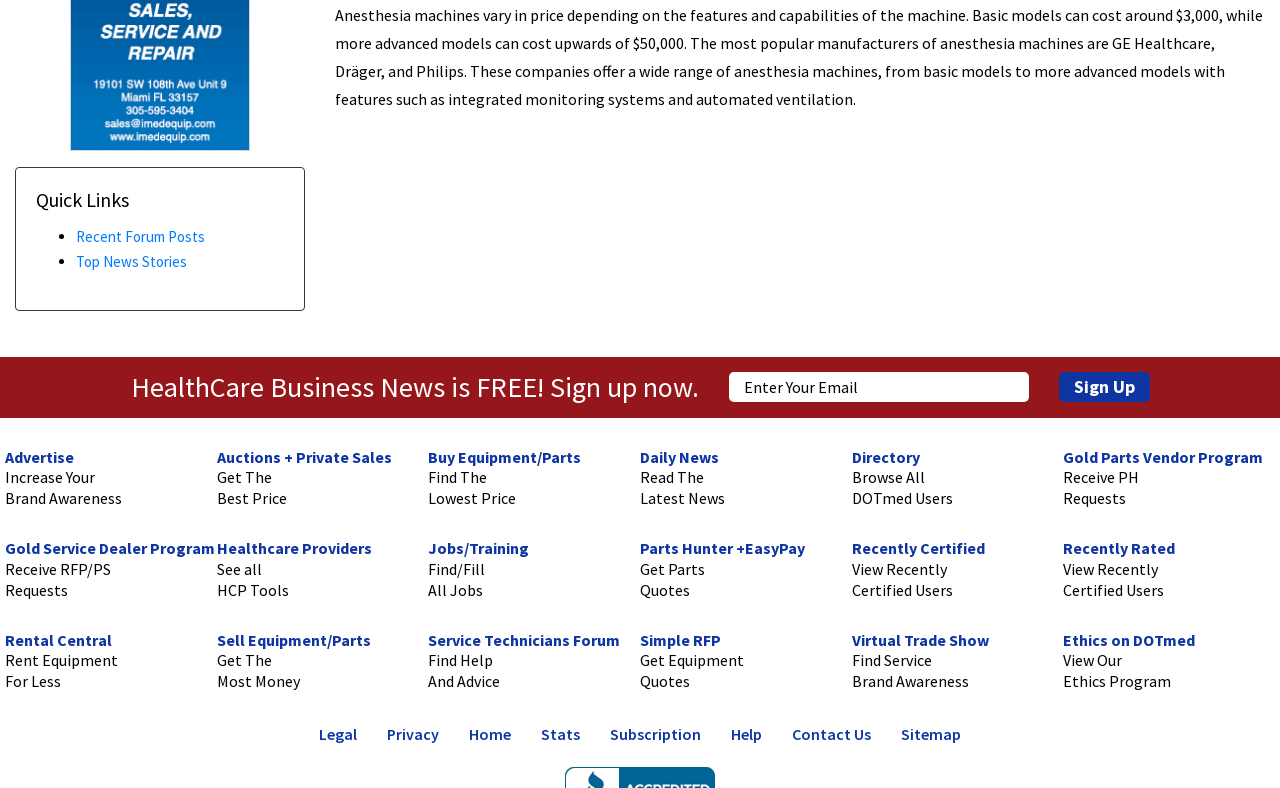What is the main topic of the text at the top of the webpage?
Please provide a full and detailed response to the question.

The text at the top of the webpage discusses the prices and features of anesthesia machines, as well as popular manufacturers of these machines. This indicates that the main topic of the text is anesthesia machines and their characteristics.